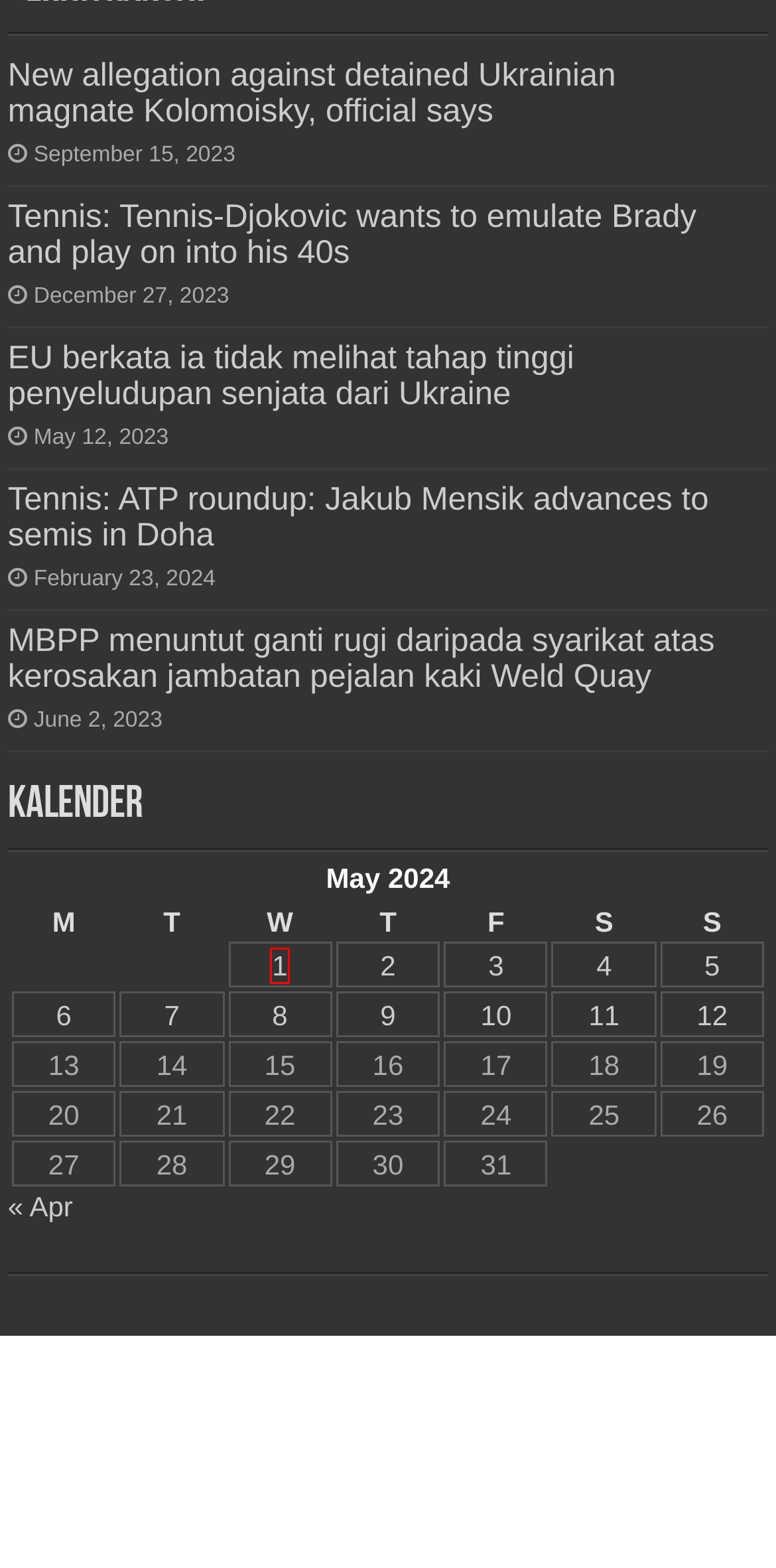Look at the screenshot of a webpage where a red bounding box surrounds a UI element. Your task is to select the best-matching webpage description for the new webpage after you click the element within the bounding box. The available options are:
A. May 7, 2024 - BeritaKini.biz
B. EU berkata ia tidak melihat tahap tinggi penyeludupan senjata dari Ukraine - BeritaKini.biz
C. May 11, 2024 - BeritaKini.biz
D. Tennis: ATP roundup: Jakub Mensik advances to semis in Doha - BeritaKini.biz
E. New allegation against detained Ukrainian magnate Kolomoisky, official says - BeritaKini.biz
F. May 1, 2024 - BeritaKini.biz
G. May 5, 2024 - BeritaKini.biz
H. May 3, 2024 - BeritaKini.biz

F